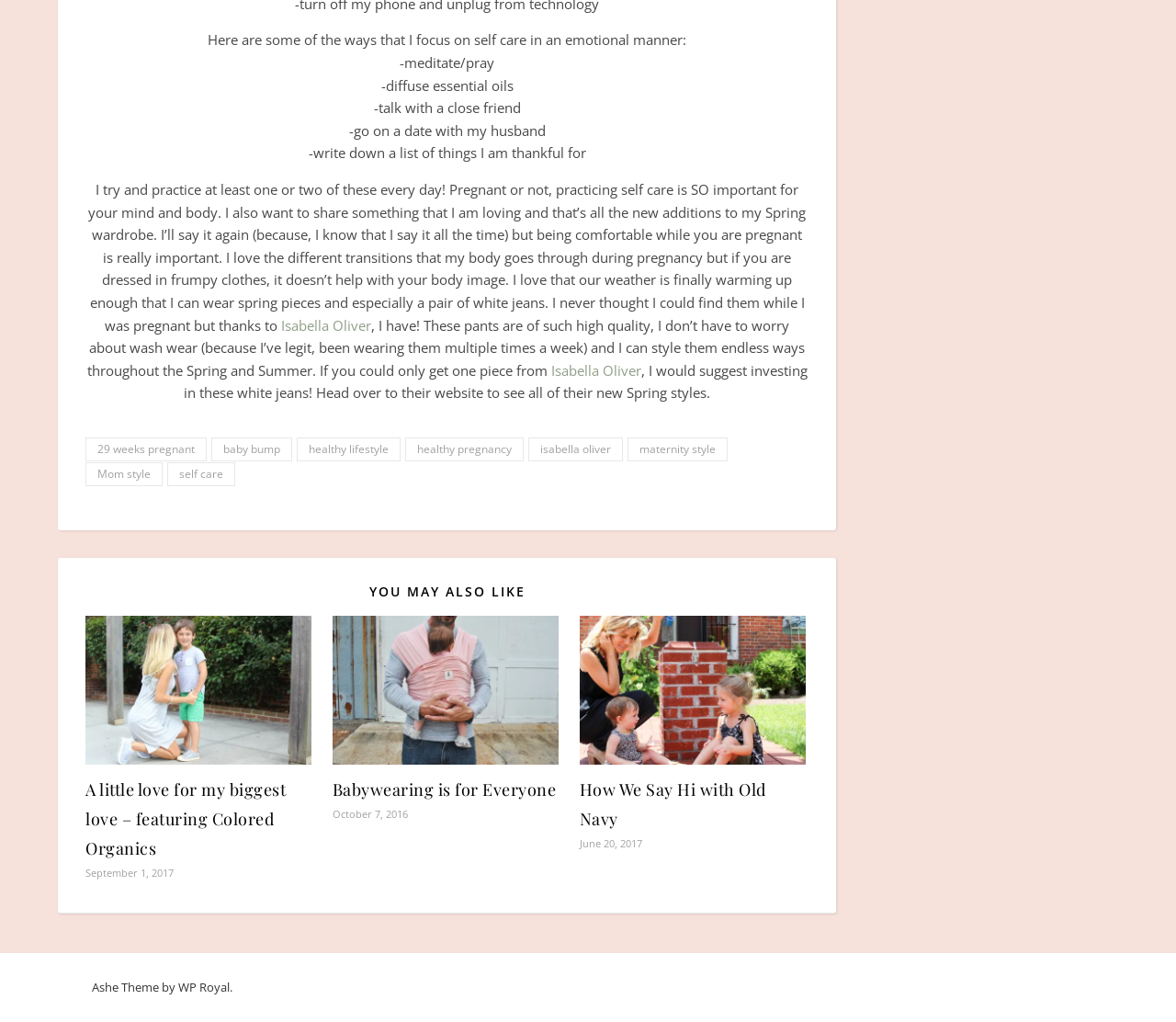Find the bounding box coordinates of the area to click in order to follow the instruction: "Click on the link to Isabella Oliver".

[0.239, 0.309, 0.316, 0.327]